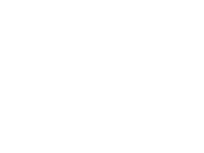Answer the question below in one word or phrase:
Where is the image positioned on the webpage?

Donation section